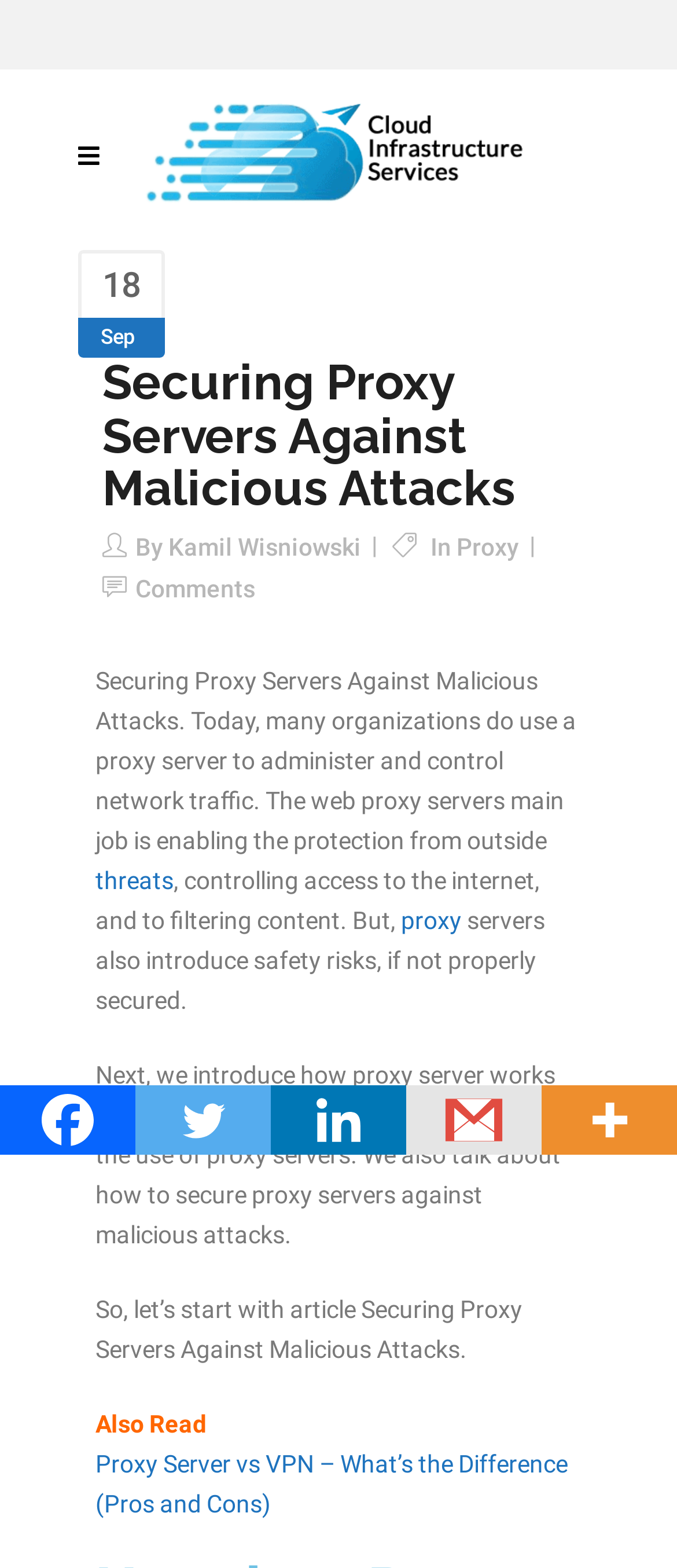What is the author's name?
Can you provide an in-depth and detailed response to the question?

The author's name can be found in the section where the article title is mentioned. It is written as 'By Kamil Wisniowski'.